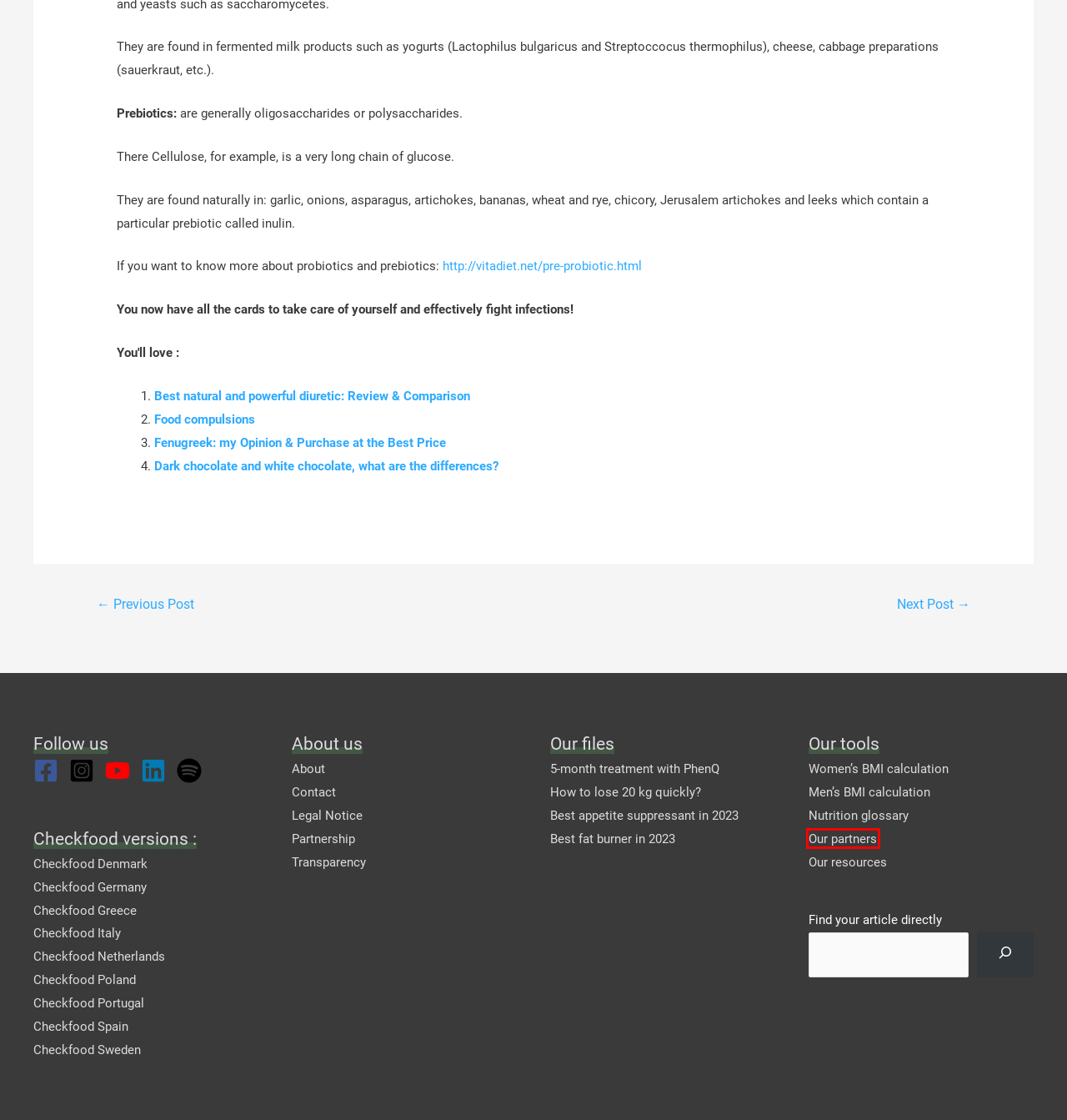Examine the screenshot of a webpage with a red bounding box around an element. Then, select the webpage description that best represents the new page after clicking the highlighted element. Here are the descriptions:
A. CheckFood, Το περιοδικό σας για τη διατροφή και το αδυνάτισμα
B. Our partners
C. A brief glossary of nutrition and dietetics
D. PhenQ: my opinion after 7 weeks of treatment
E. Partnership
F. How to calculate BMI in women?
G. CheckFood, A sua revista de nutrição e emagrecimento
H. CheckFood, Din Nutrition Magazine & Bantning

B